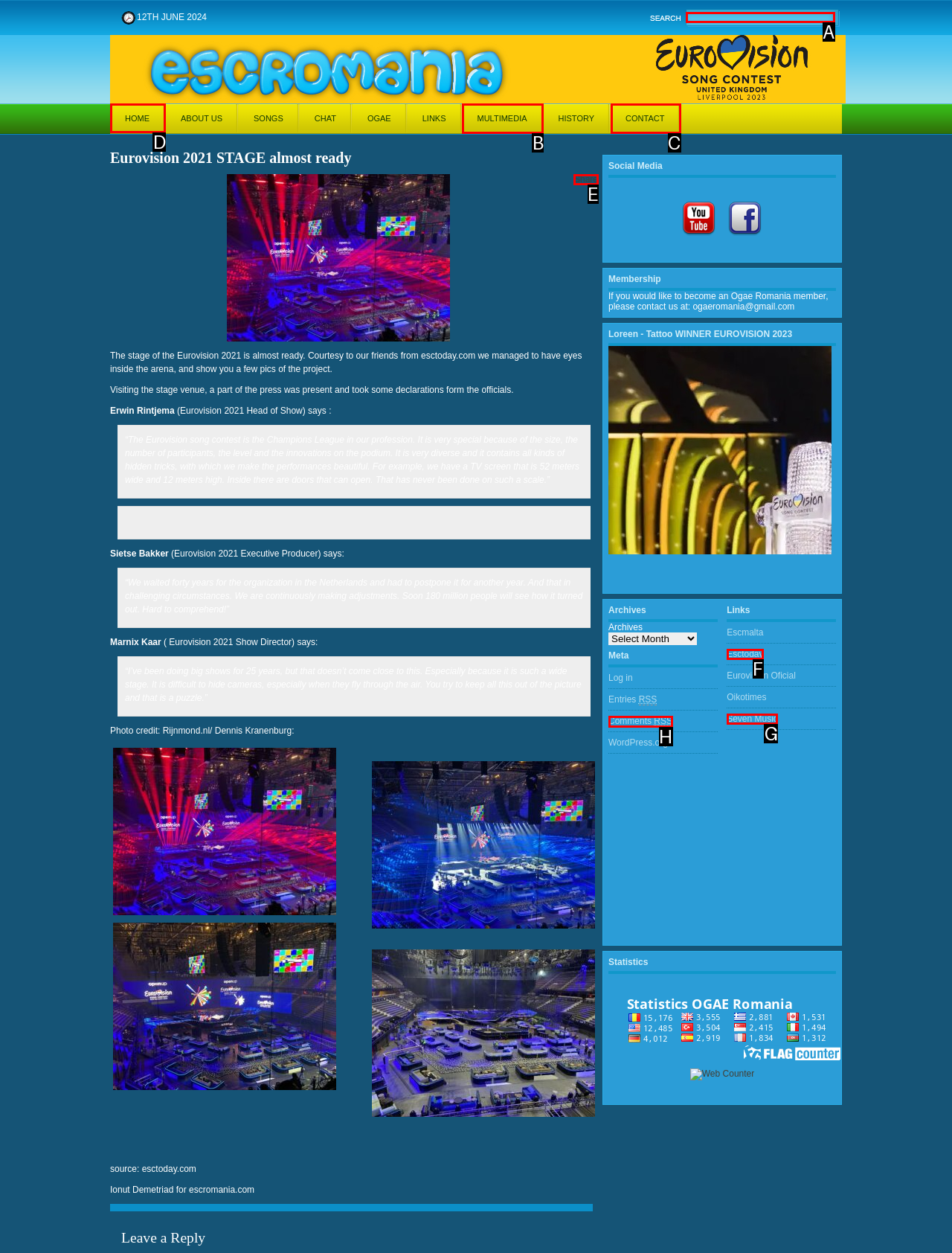Select the HTML element that needs to be clicked to carry out the task: View recent community post 'Lonely 2:00am comments'
Provide the letter of the correct option.

None